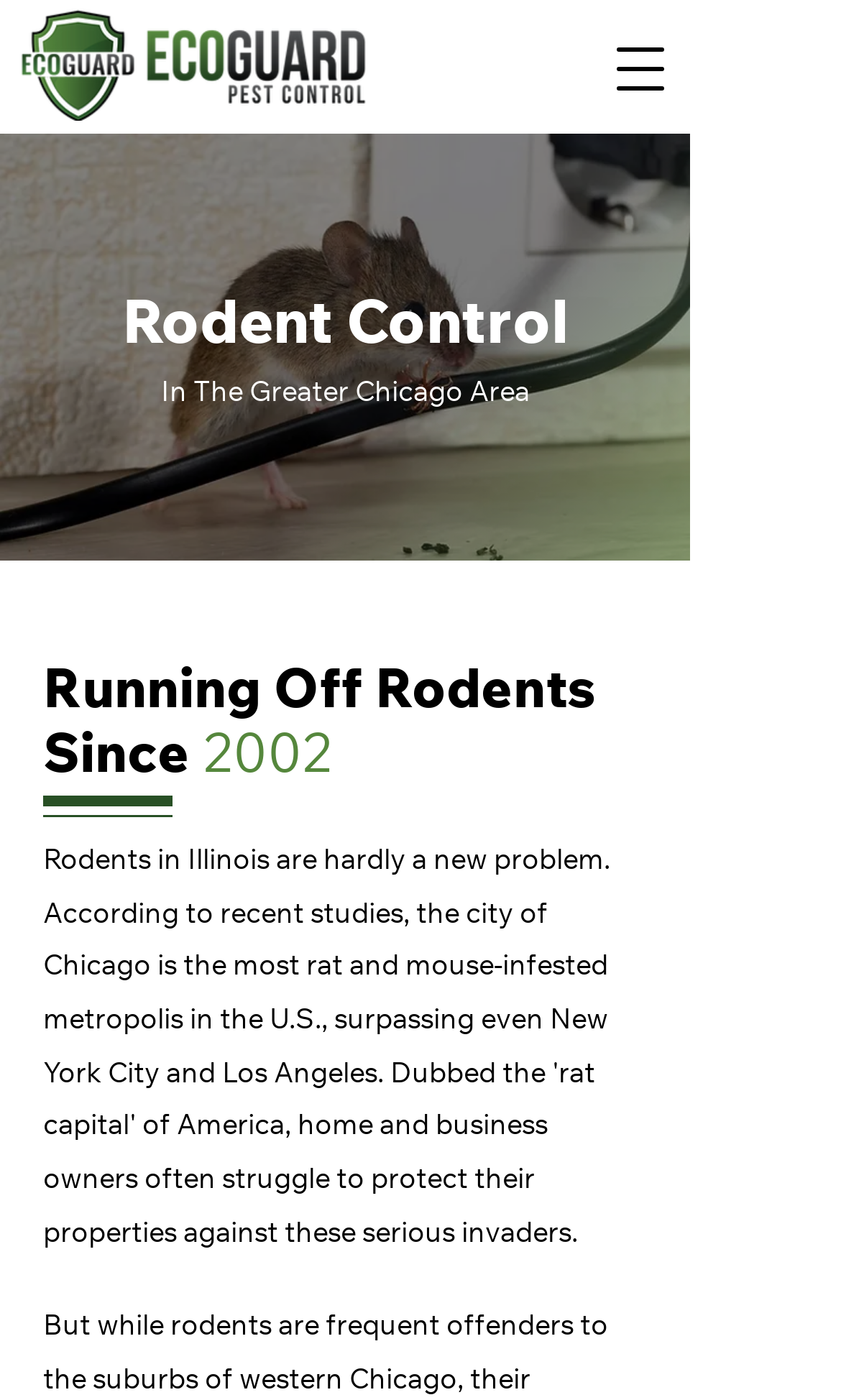Summarize the webpage comprehensively, mentioning all visible components.

The webpage is about Rodent Control services provided by ECOGUARD CHICAGO. At the top left corner, there is a logo image, which is a clickable link. On the top right corner, there is a button to open a navigation menu. 

Below the logo, there is a large image of a mouse, taking up most of the width of the page. Above the mouse image, there is a heading that reads "Rodent Control". 

To the right of the mouse image, there is a text "In The Greater Chicago Area". Below this text, there is another heading that reads "Running Off Rodents Since 2002".